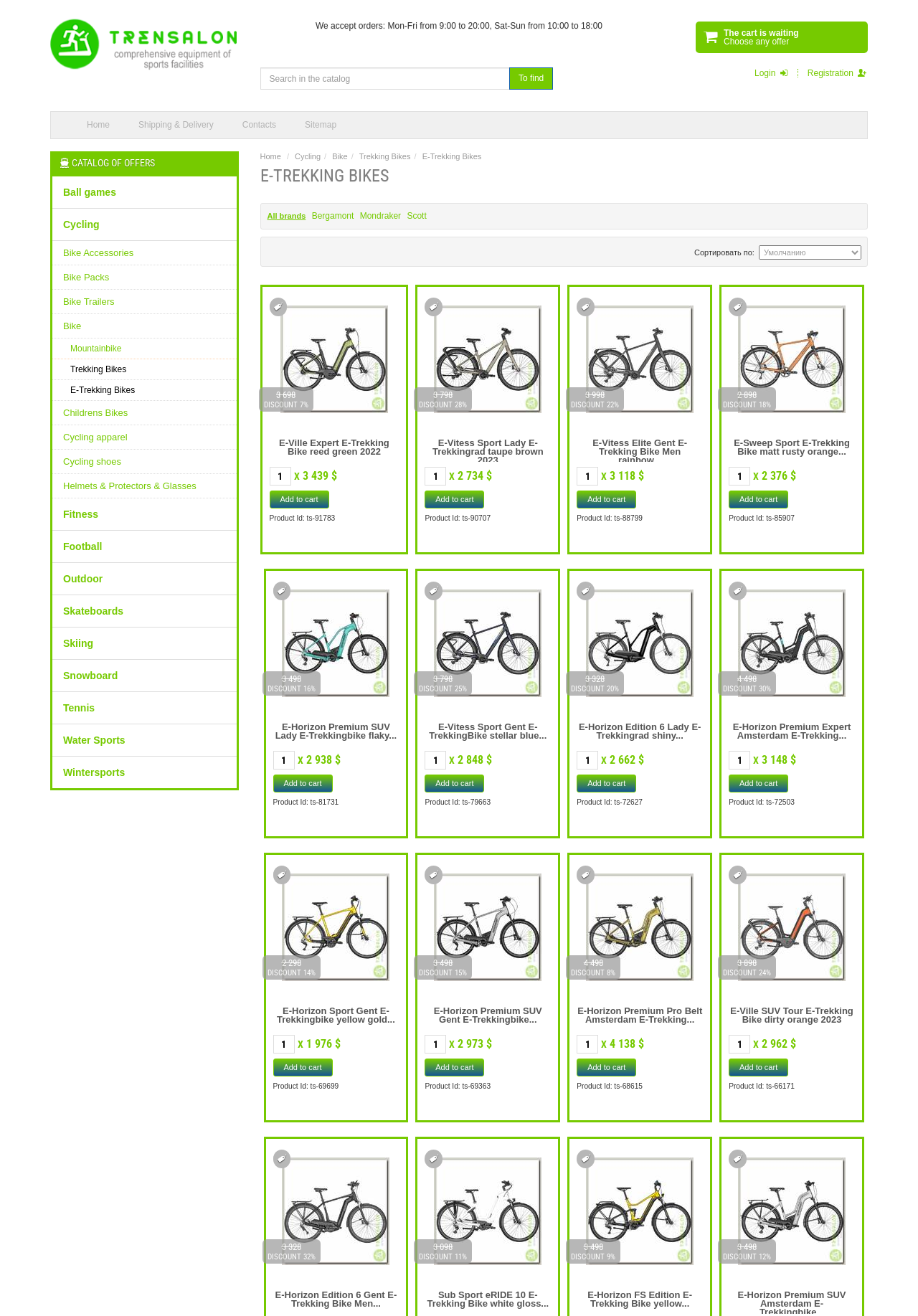What is the function of the button 'To find'?
Analyze the image and provide a thorough answer to the question.

The button 'To find' is located next to the search textbox, and its purpose is to initiate a search query when clicked. This is a common pattern in web design, where a search button is used to submit a search query.